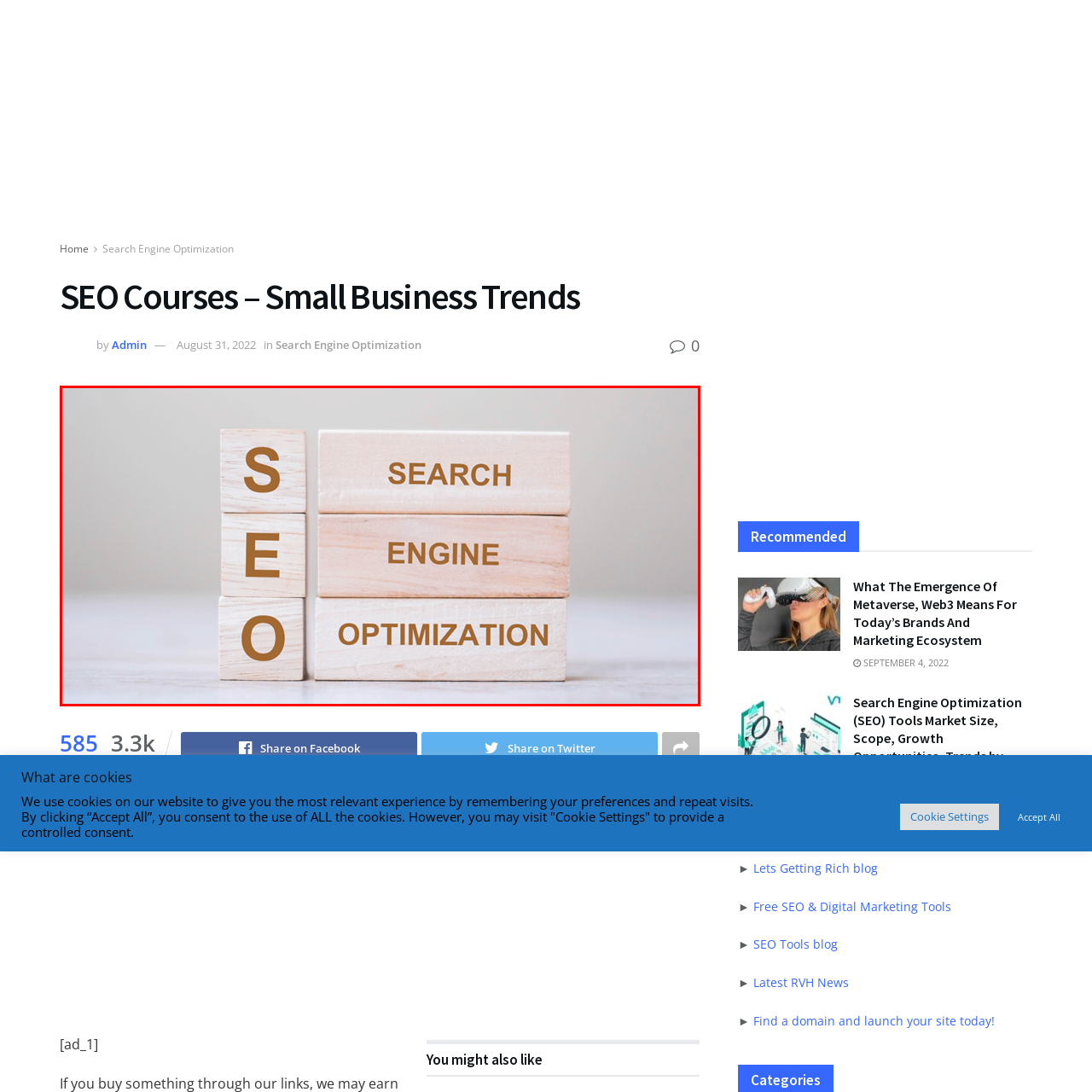Please provide a thorough description of the image inside the red frame.

The image features a creative arrangement of wooden blocks, each displaying a word that collectively represents the concept of Search Engine Optimization (SEO). On the left, the blocks spell out "SEO" vertically, with a prominent design that highlights the letters in a bold, brown font. Adjacent to these blocks, additional horizontal blocks feature the words "SEARCH," "ENGINE," and "OPTIMIZATION," all set in the same earthy hue. The overall aesthetic is clean and minimalistic, set against a soft, neutral background. This visual representation effectively conveys the significance of SEO in digital marketing and web visibility, emphasizing the foundational elements that contribute to effective search engine strategies.